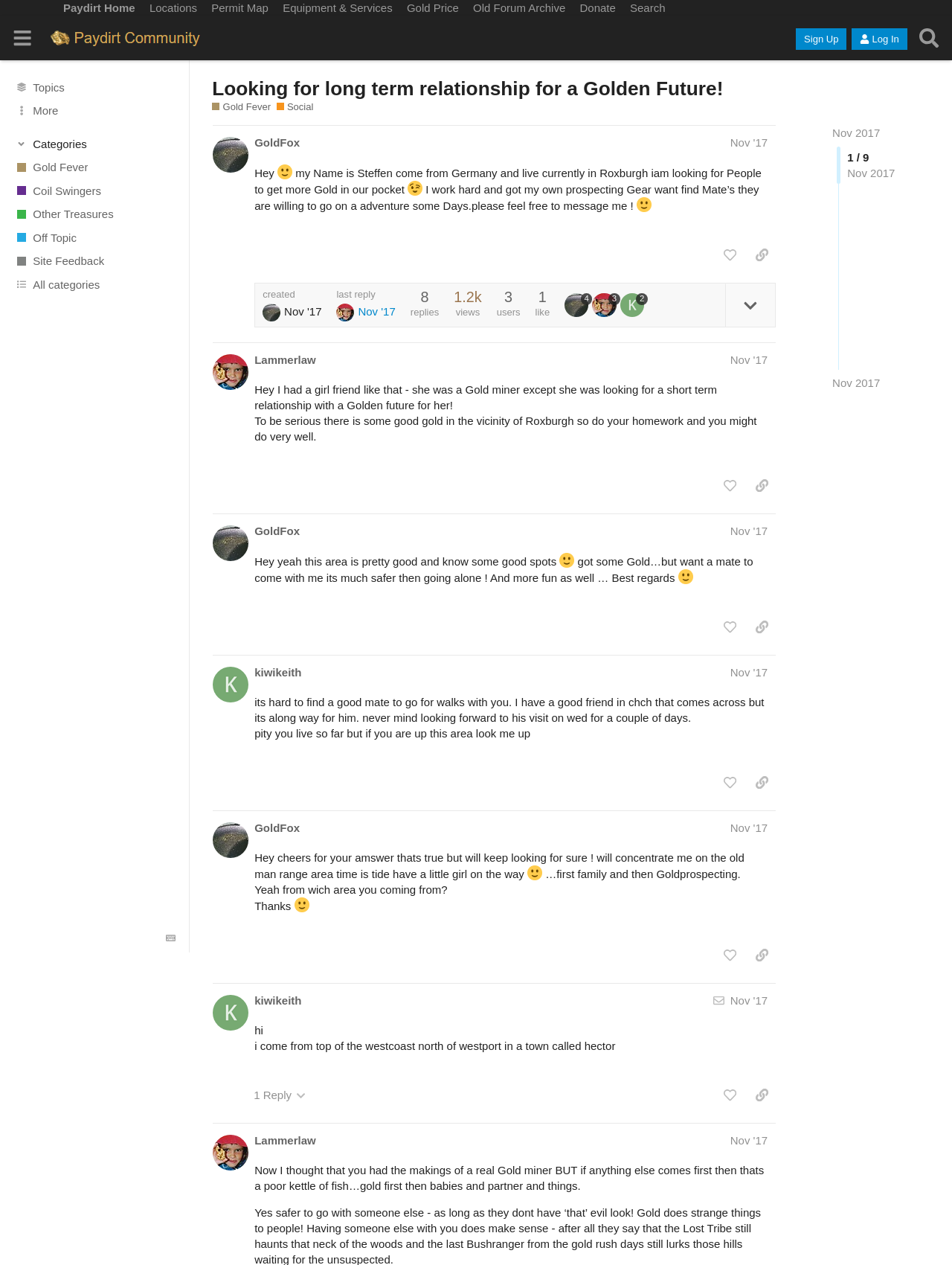From the element description: "Paydirt Home", extract the bounding box coordinates of the UI element. The coordinates should be expressed as four float numbers between 0 and 1, in the order [left, top, right, bottom].

[0.066, 0.001, 0.142, 0.011]